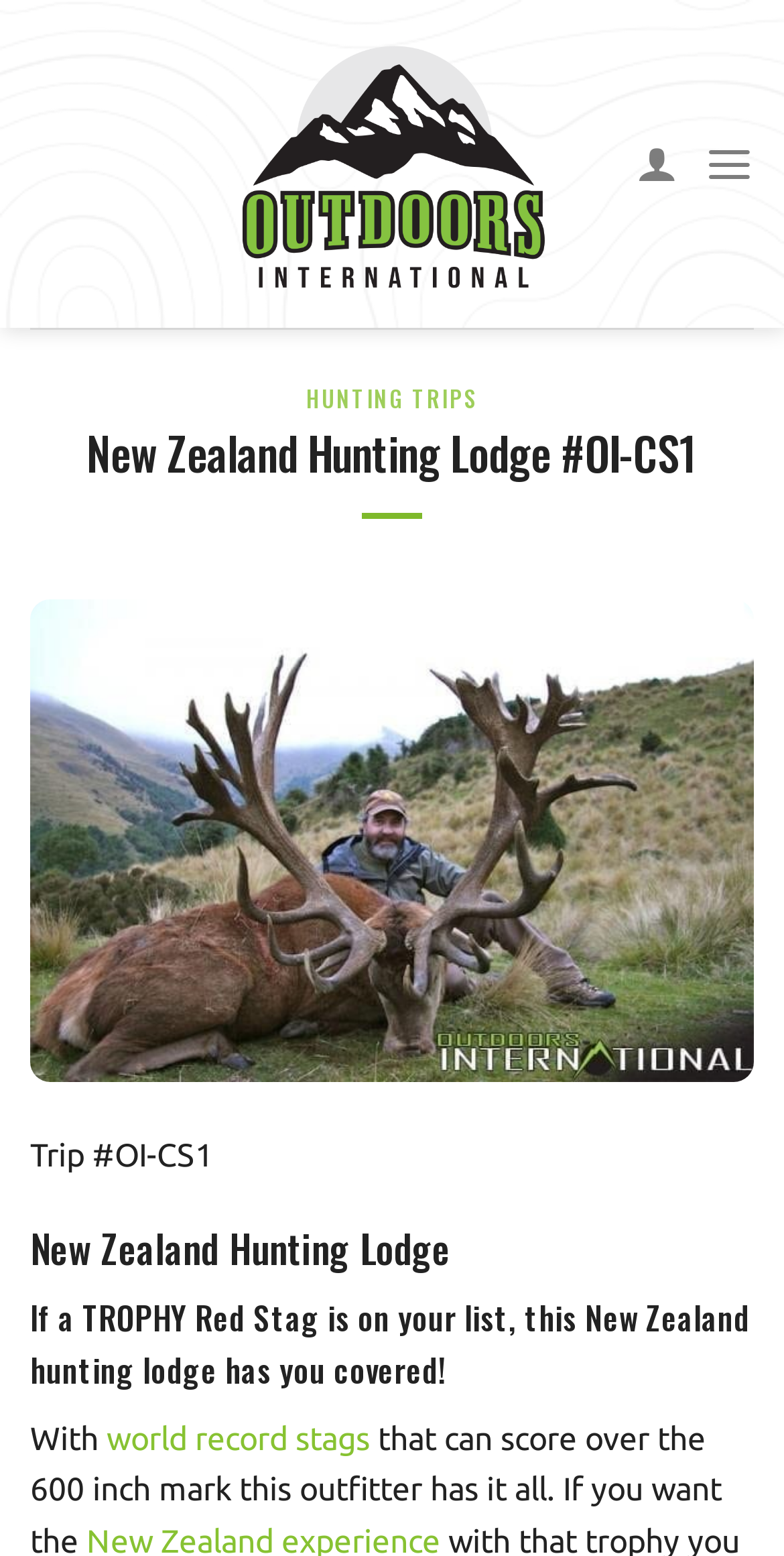Identify the bounding box coordinates for the UI element described as follows: "Menu". Ensure the coordinates are four float numbers between 0 and 1, formatted as [left, top, right, bottom].

[0.899, 0.074, 0.962, 0.137]